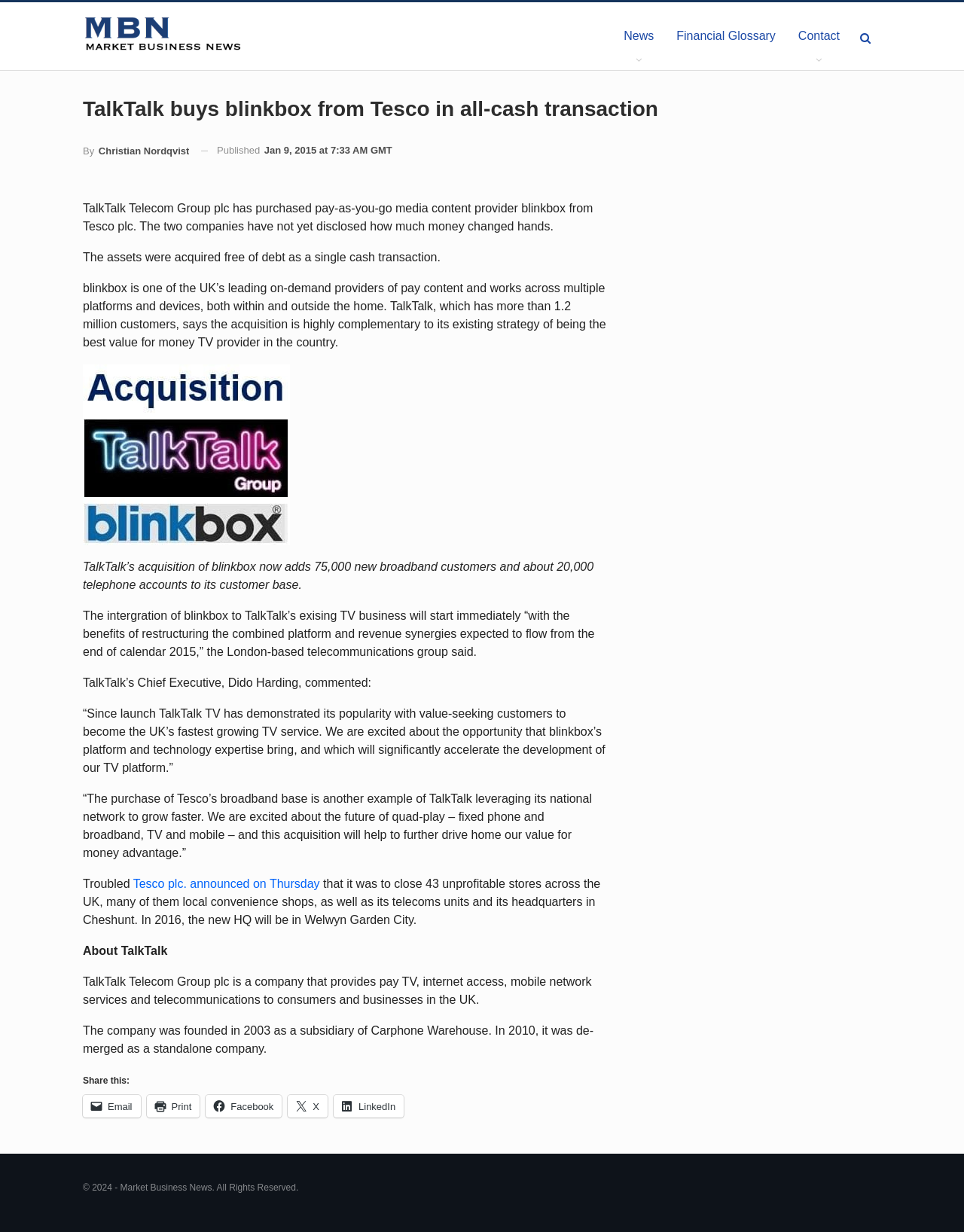Kindly determine the bounding box coordinates for the clickable area to achieve the given instruction: "Share this on Facebook".

[0.213, 0.889, 0.292, 0.907]